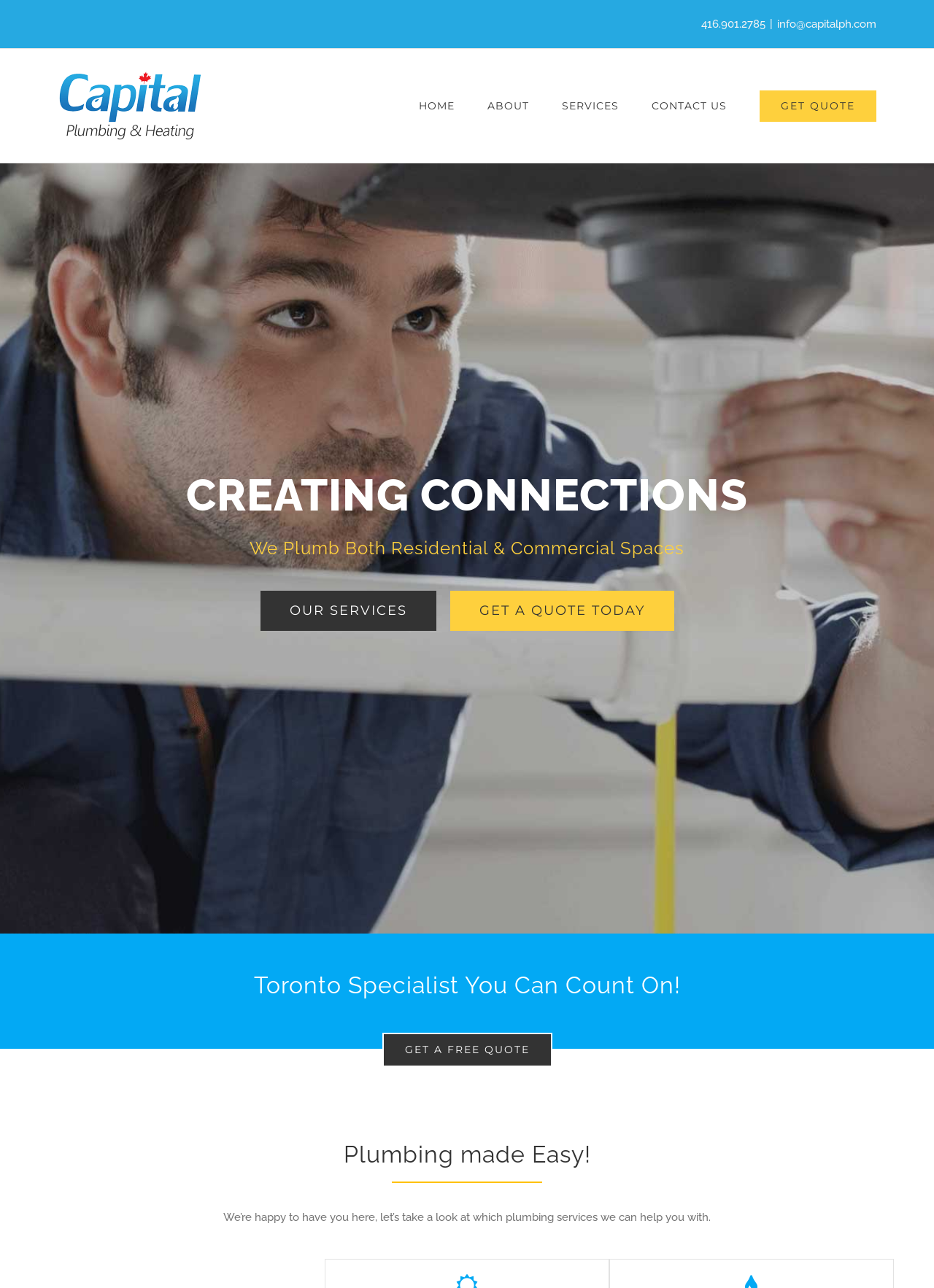Could you specify the bounding box coordinates for the clickable section to complete the following instruction: "Navigate to the HOME page"?

[0.449, 0.038, 0.522, 0.126]